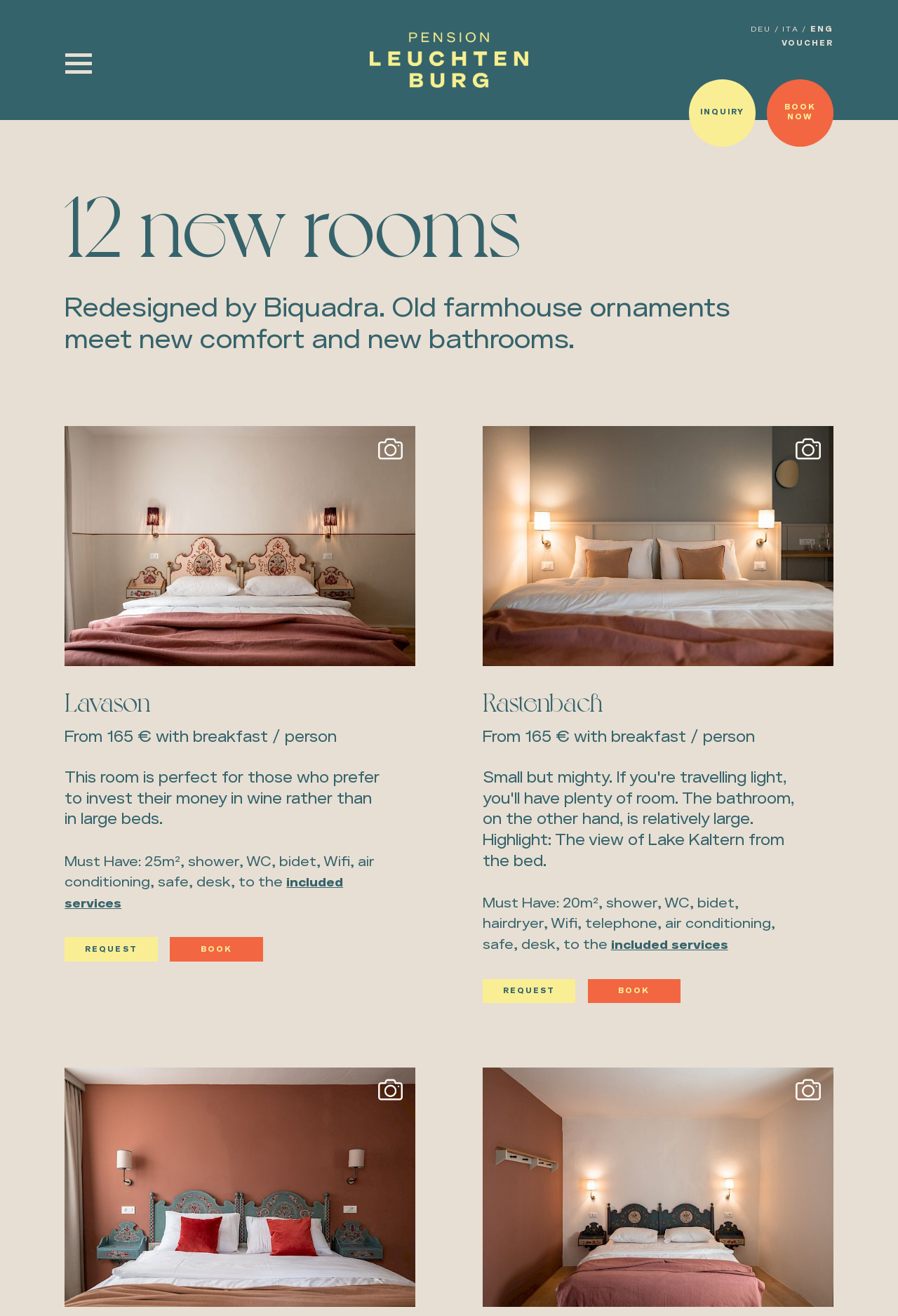Identify the bounding box coordinates of the clickable region to carry out the given instruction: "View included services of Rastenbach room".

[0.68, 0.713, 0.811, 0.723]